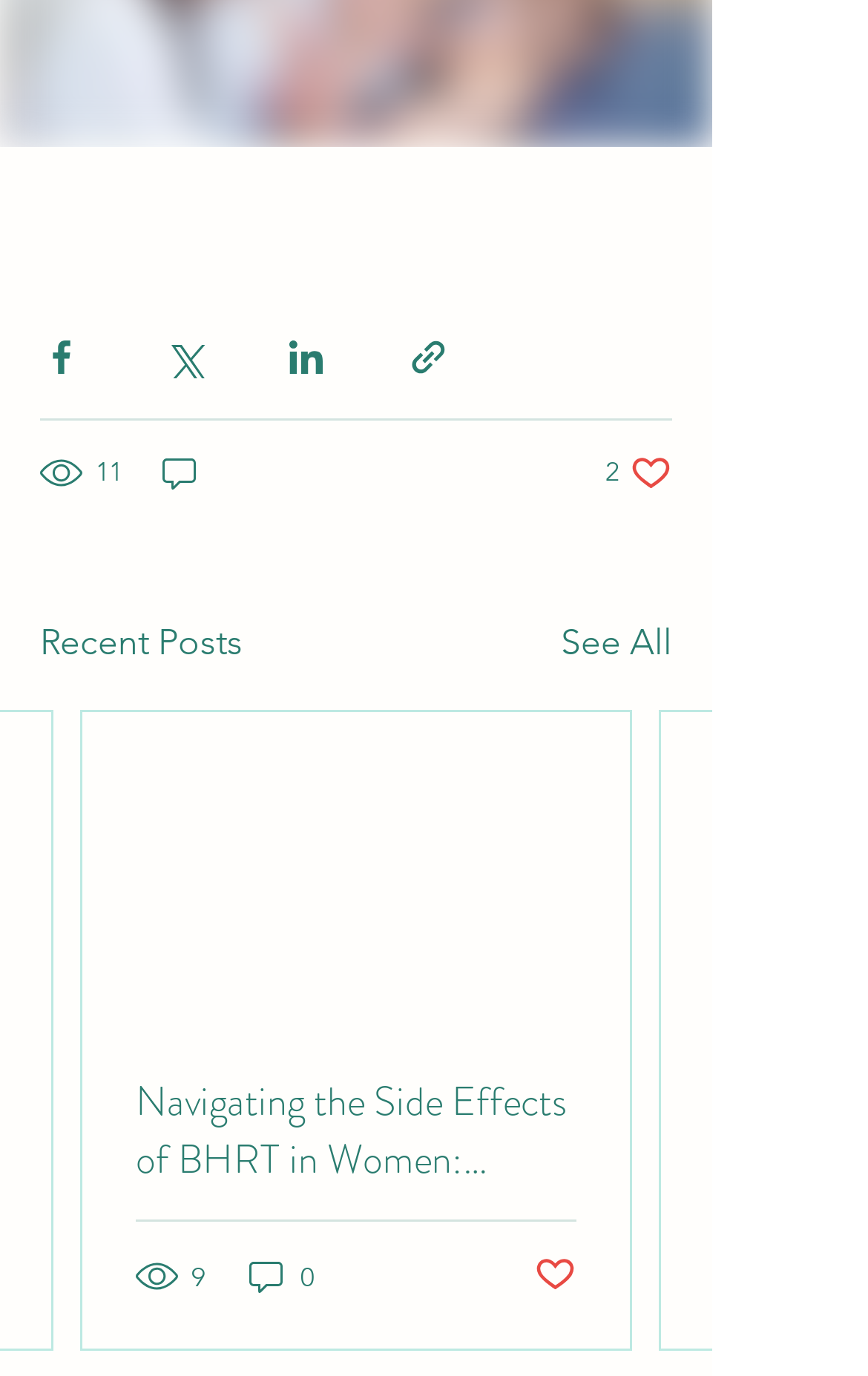Please identify the bounding box coordinates of the area that needs to be clicked to follow this instruction: "Share via link".

[0.469, 0.244, 0.518, 0.274]